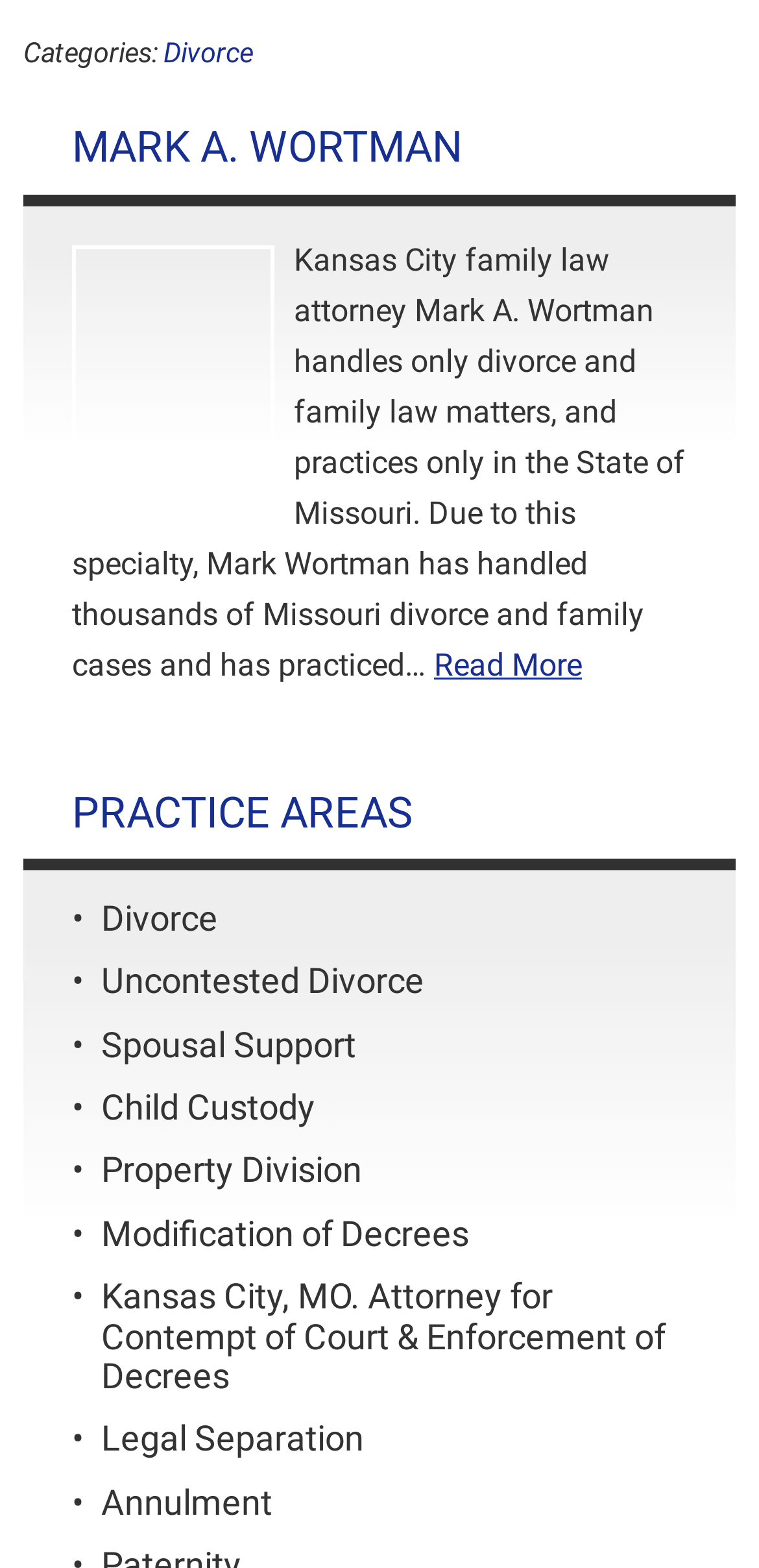Highlight the bounding box of the UI element that corresponds to this description: "Property Division".

[0.133, 0.733, 0.477, 0.759]